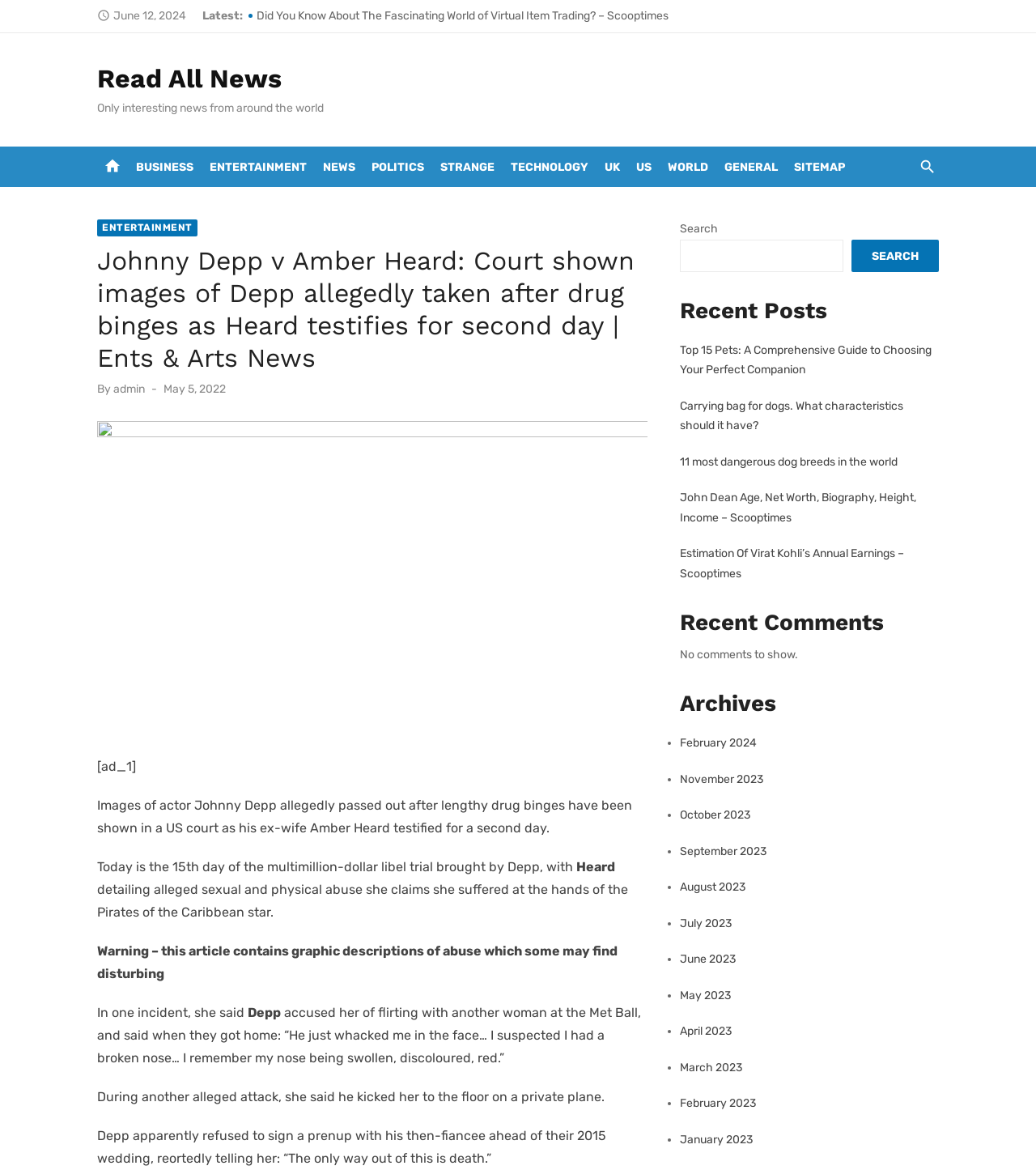Determine the bounding box coordinates of the element that should be clicked to execute the following command: "View the 'Recent Posts'".

[0.656, 0.253, 0.906, 0.277]